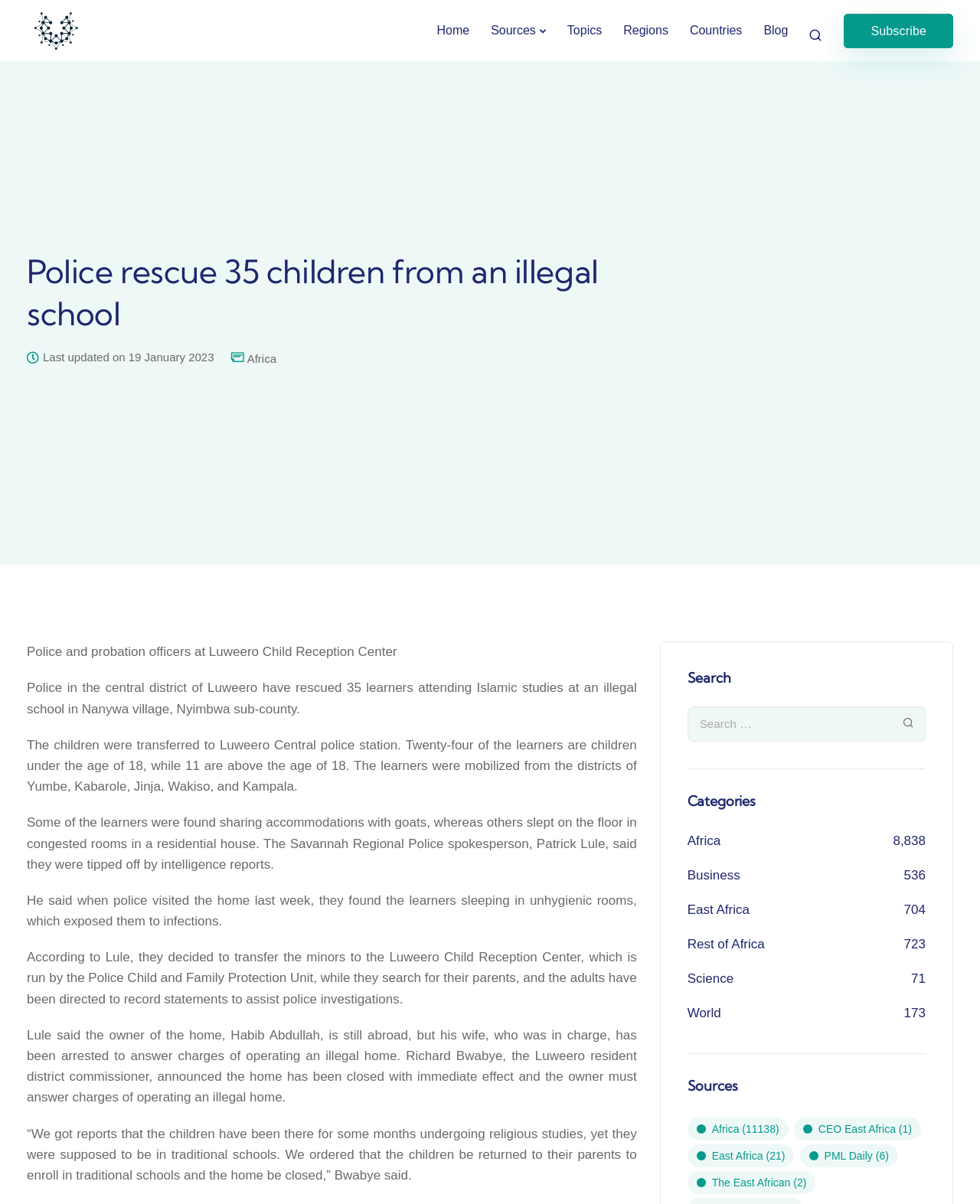Extract the primary headline from the webpage and present its text.

Police rescue 35 children from an illegal school